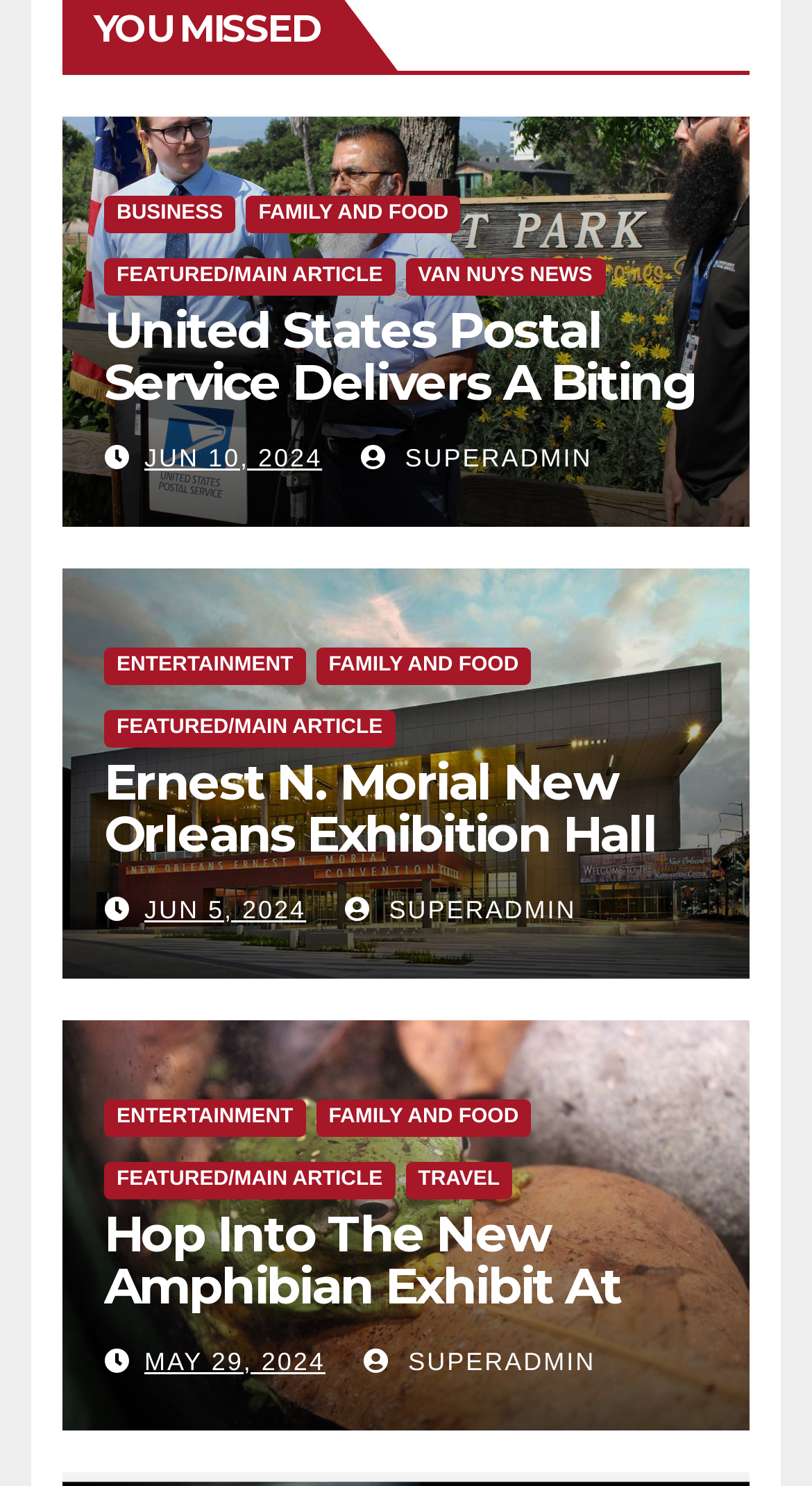Pinpoint the bounding box coordinates of the element you need to click to execute the following instruction: "Check out the article 'Hop Into The New Amphibian Exhibit At The Aquarium Of The Pacific'". The bounding box should be represented by four float numbers between 0 and 1, in the format [left, top, right, bottom].

[0.128, 0.809, 0.785, 0.955]